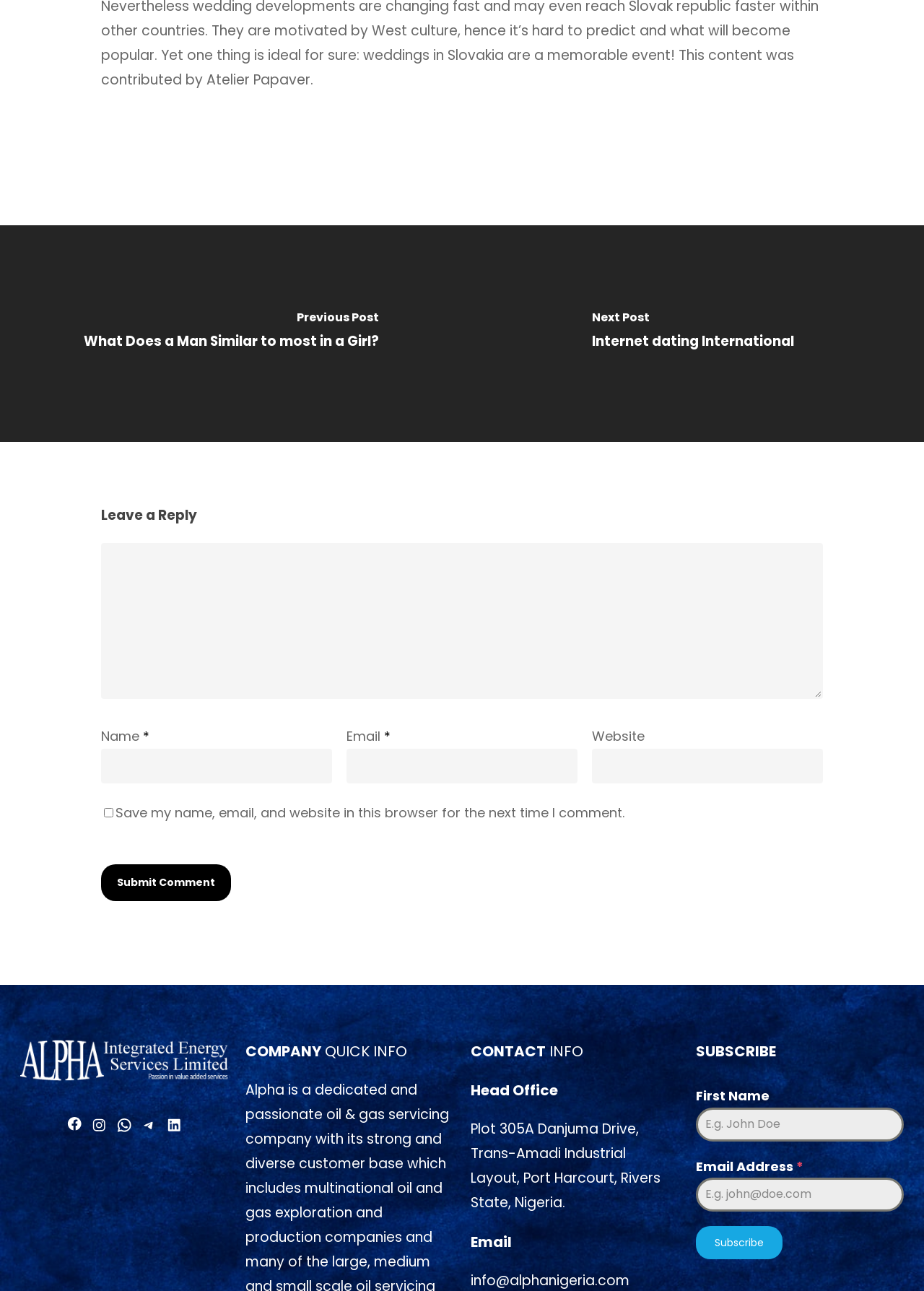Please provide the bounding box coordinates in the format (top-left x, top-left y, bottom-right x, bottom-right y). Remember, all values are floating point numbers between 0 and 1. What is the bounding box coordinate of the region described as: Retro Video Game Font

None